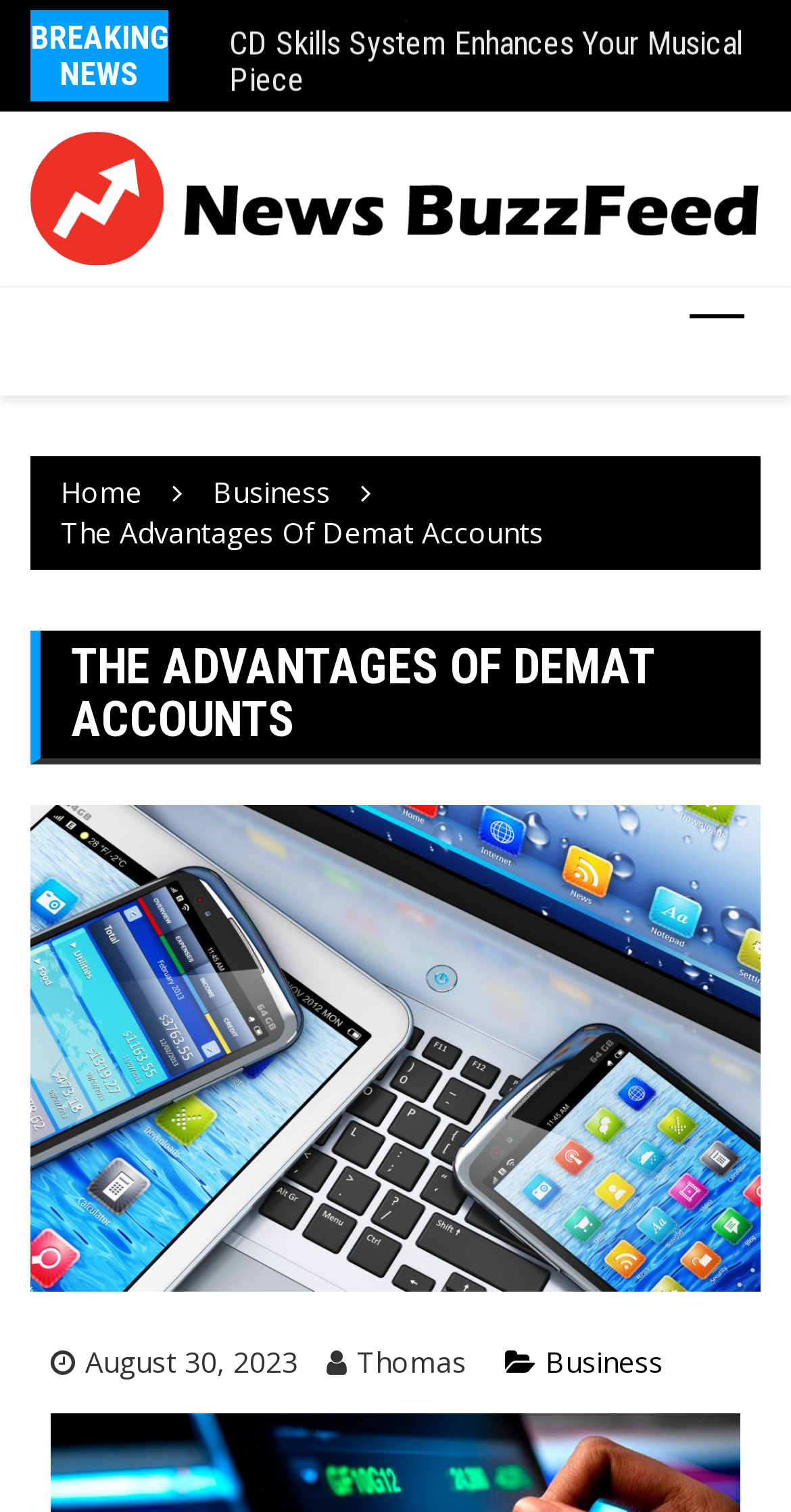Offer a detailed account of what is visible on the webpage.

The webpage appears to be a news article page, with a focus on the advantages of Demat accounts. At the top, there is a prominent "BREAKING NEWS" heading, followed by a secondary heading "CD Skills System Enhances Your Musical Piece" with a link to the article. 

To the top left, there is a link to "News Buzzfeed" accompanied by an image. Below this, there are three links: "Home", "Business", and an empty link. 

The main content of the page is headed by a large heading "THE ADVANTAGES OF DEMAT ACCOUNTS", followed by a subheading "The Advantages Of Demat Accounts". 

At the bottom of the page, there are three links: one with a calendar icon and the date "August 30, 2023", another with a user icon and the name "Thomas", and a third with a briefcase icon and the category "Business".